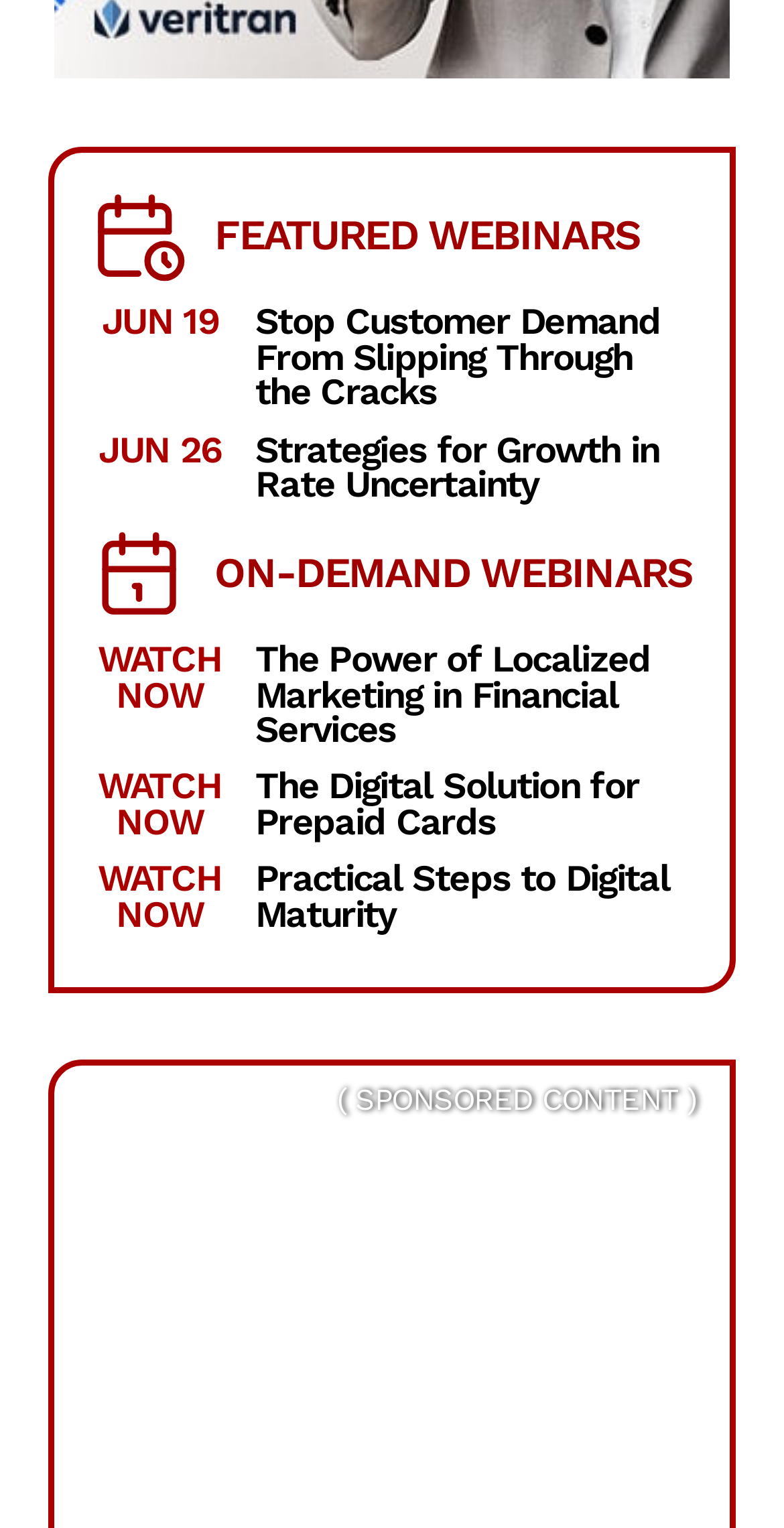Provide the bounding box coordinates of the HTML element this sentence describes: "Practical Steps to Digital Maturity".

[0.326, 0.561, 0.854, 0.612]